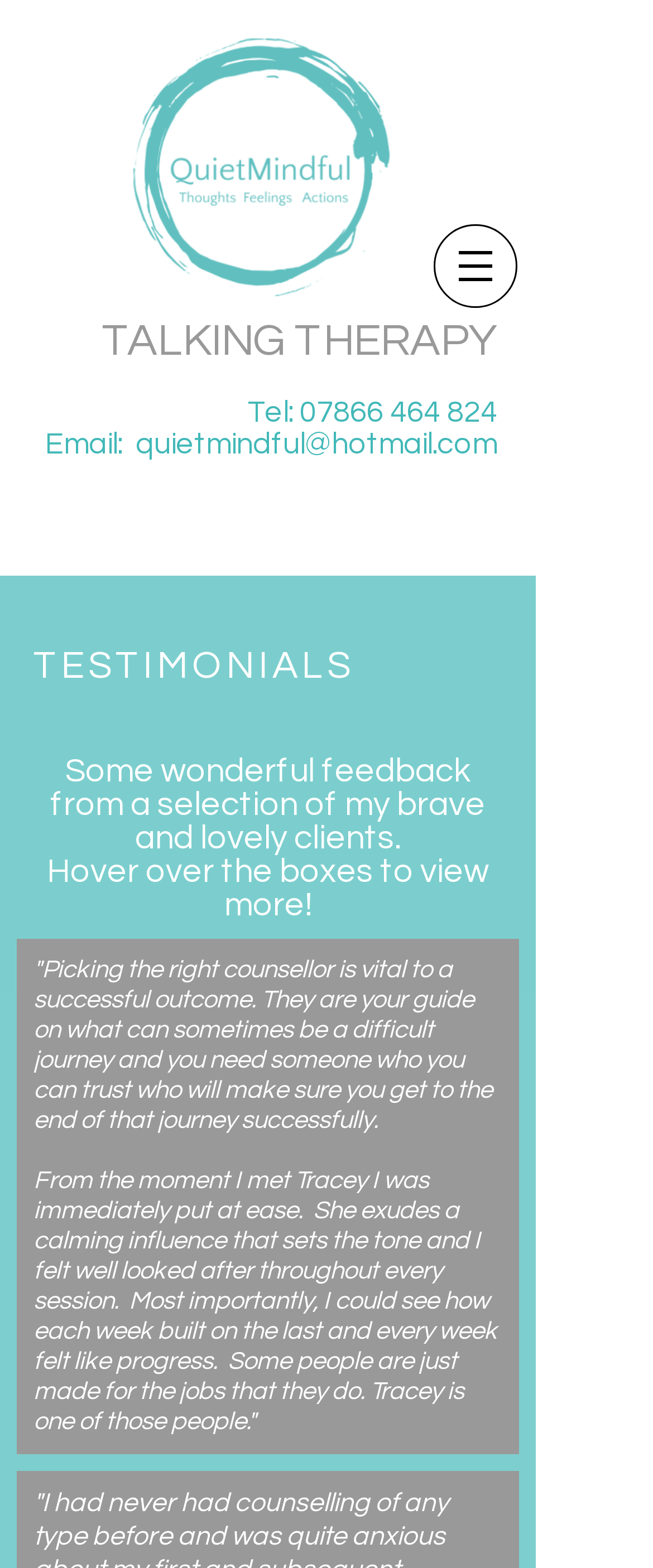Identify the bounding box for the described UI element. Provide the coordinates in (top-left x, top-left y, bottom-right x, bottom-right y) format with values ranging from 0 to 1: quietmindful@hotmail.com

[0.208, 0.273, 0.762, 0.293]